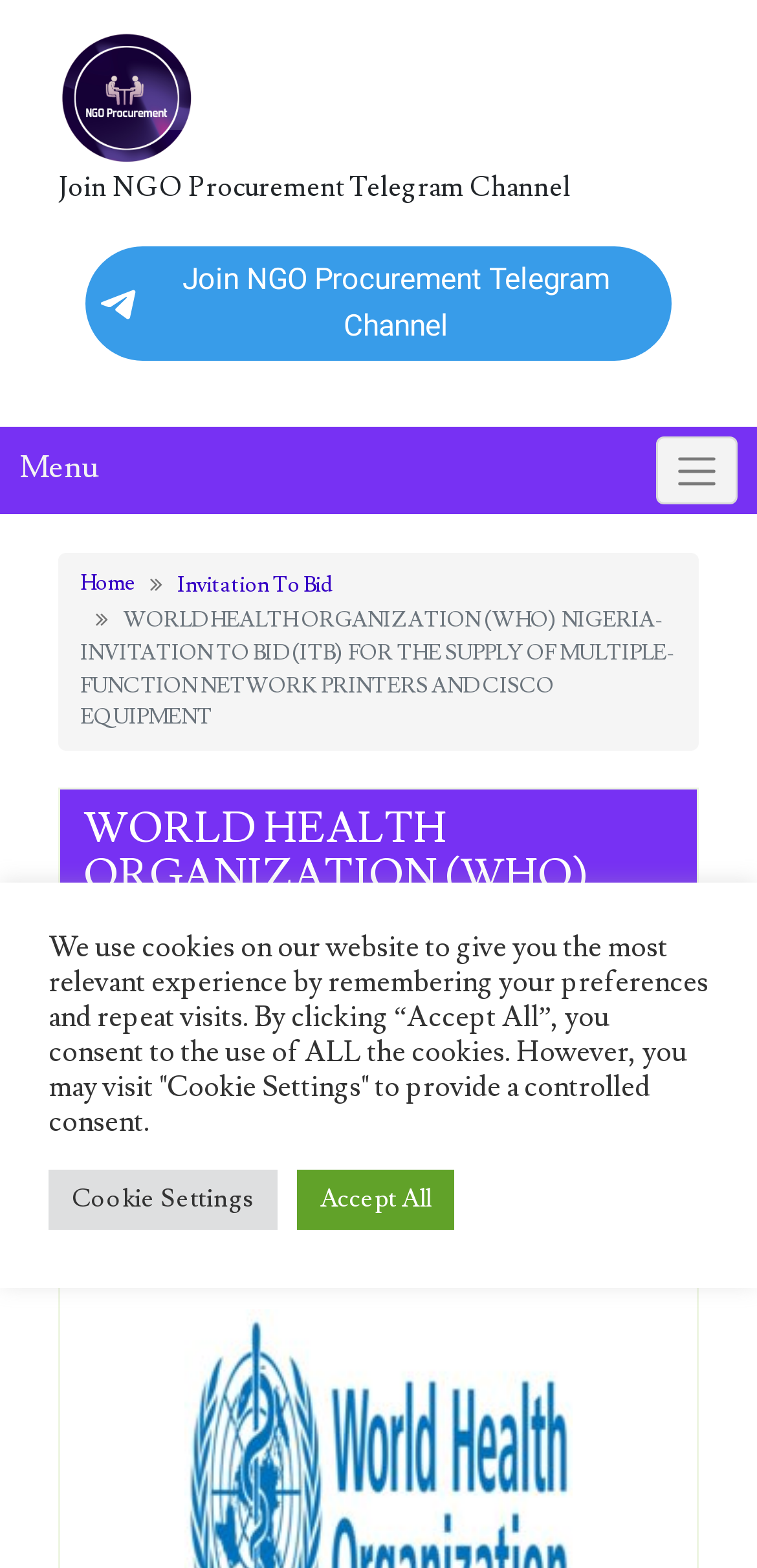Find the bounding box coordinates of the clickable area required to complete the following action: "Join NGO Procurement Telegram Channel".

[0.113, 0.158, 0.887, 0.23]